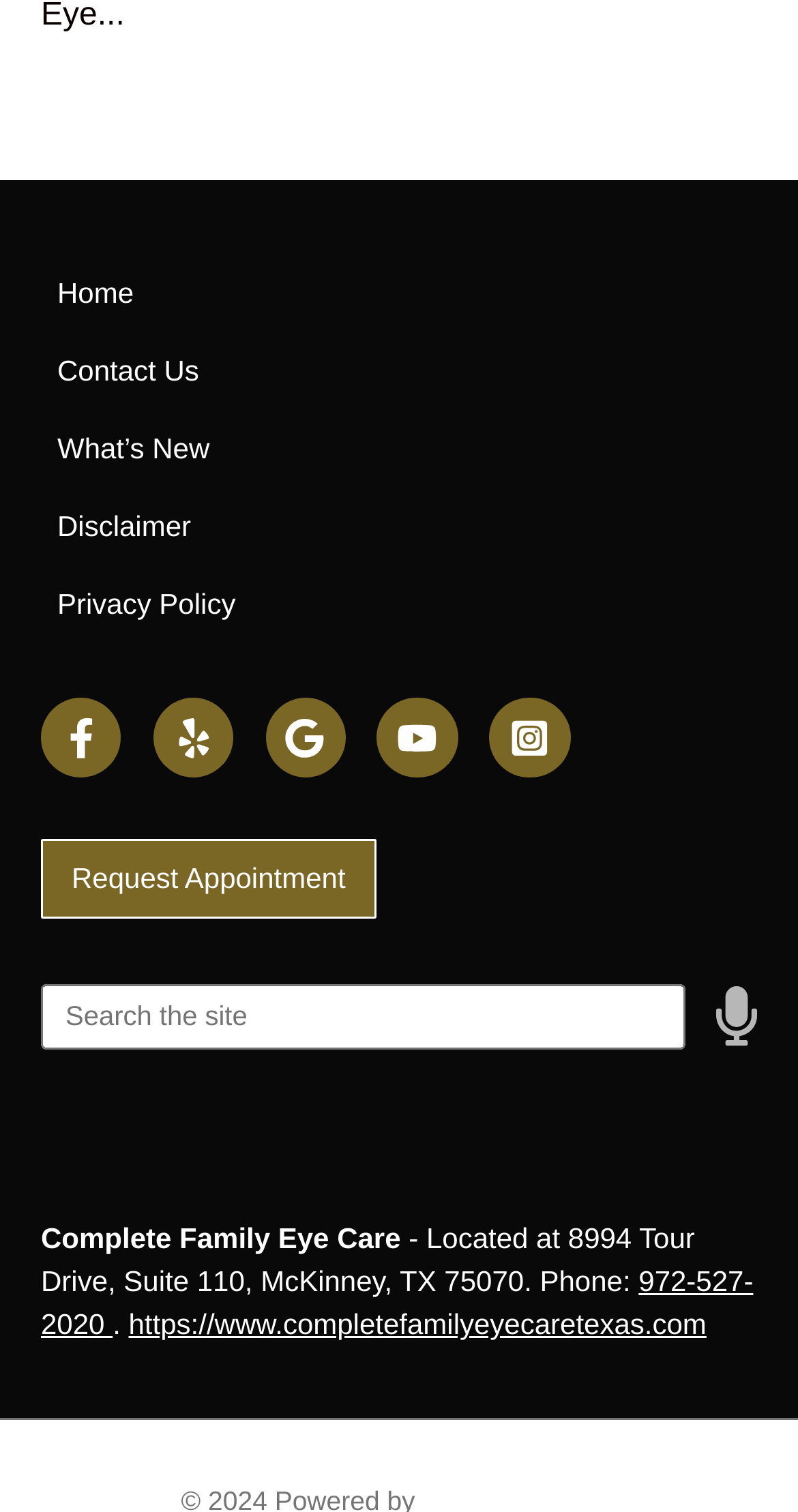Show me the bounding box coordinates of the clickable region to achieve the task as per the instruction: "Click on Home".

[0.051, 0.174, 0.949, 0.215]